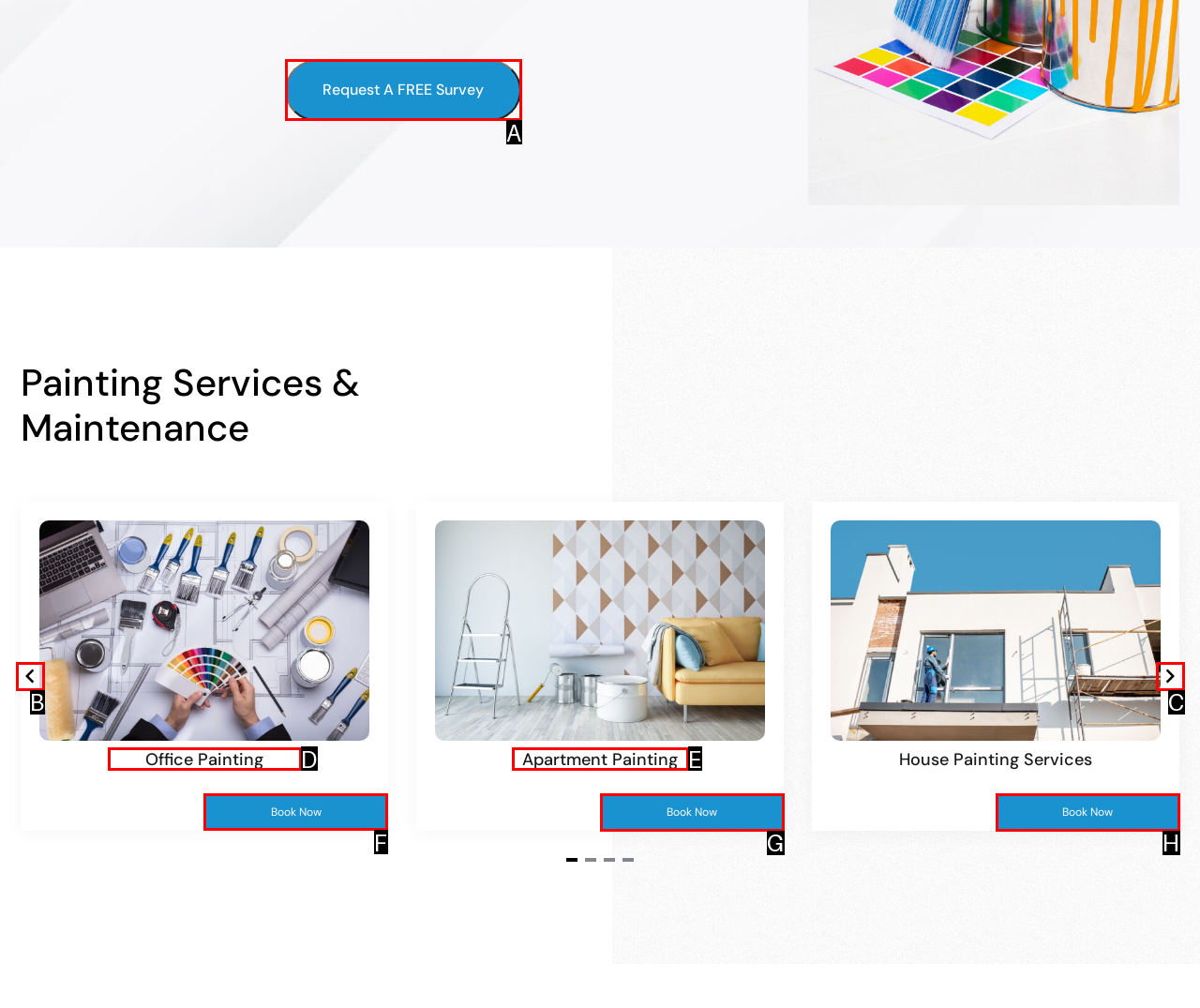Tell me which one HTML element I should click to complete the following task: Book now
Answer with the option's letter from the given choices directly.

F